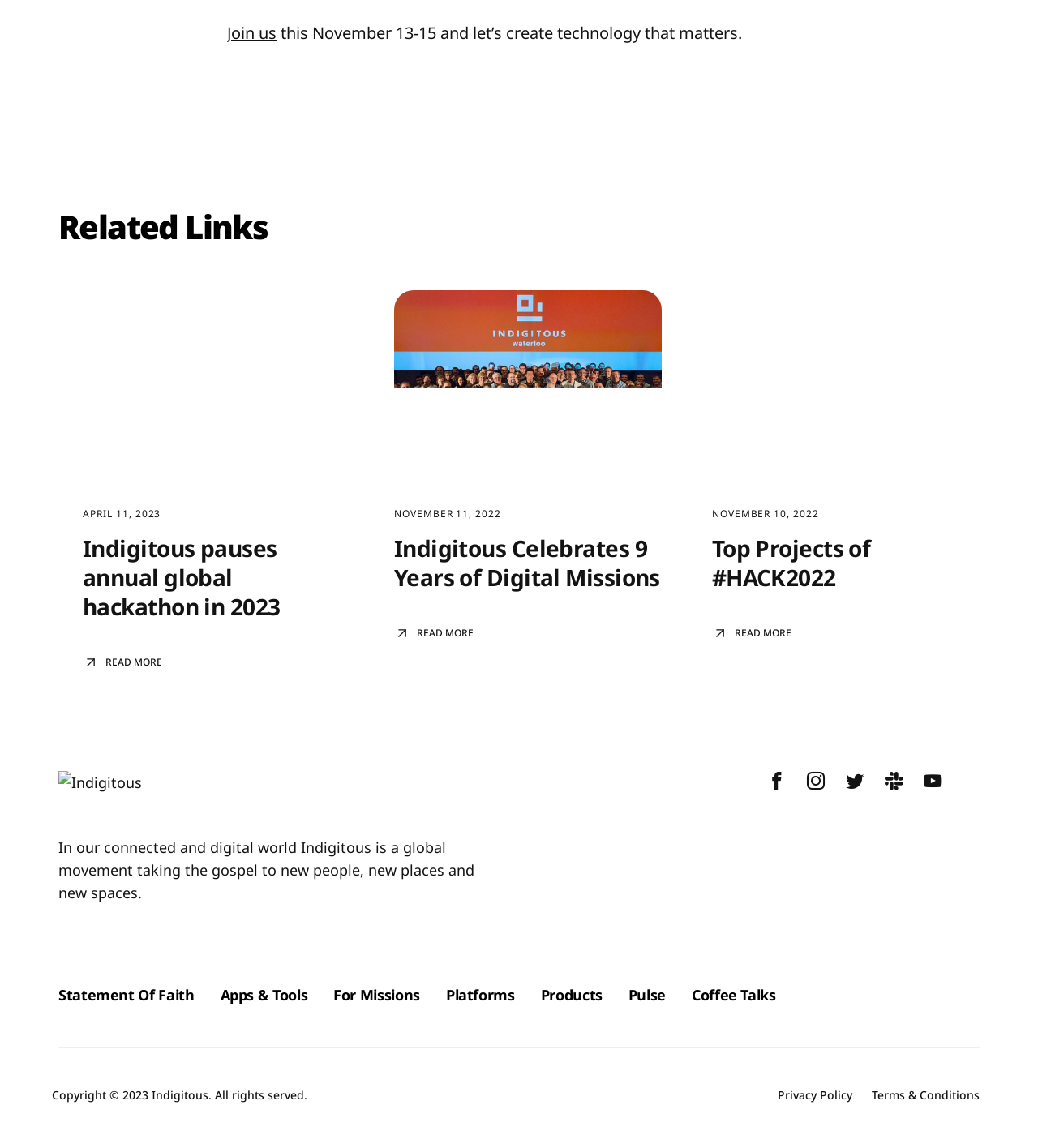Please answer the following query using a single word or phrase: 
What is the name of the global movement?

Indigitous